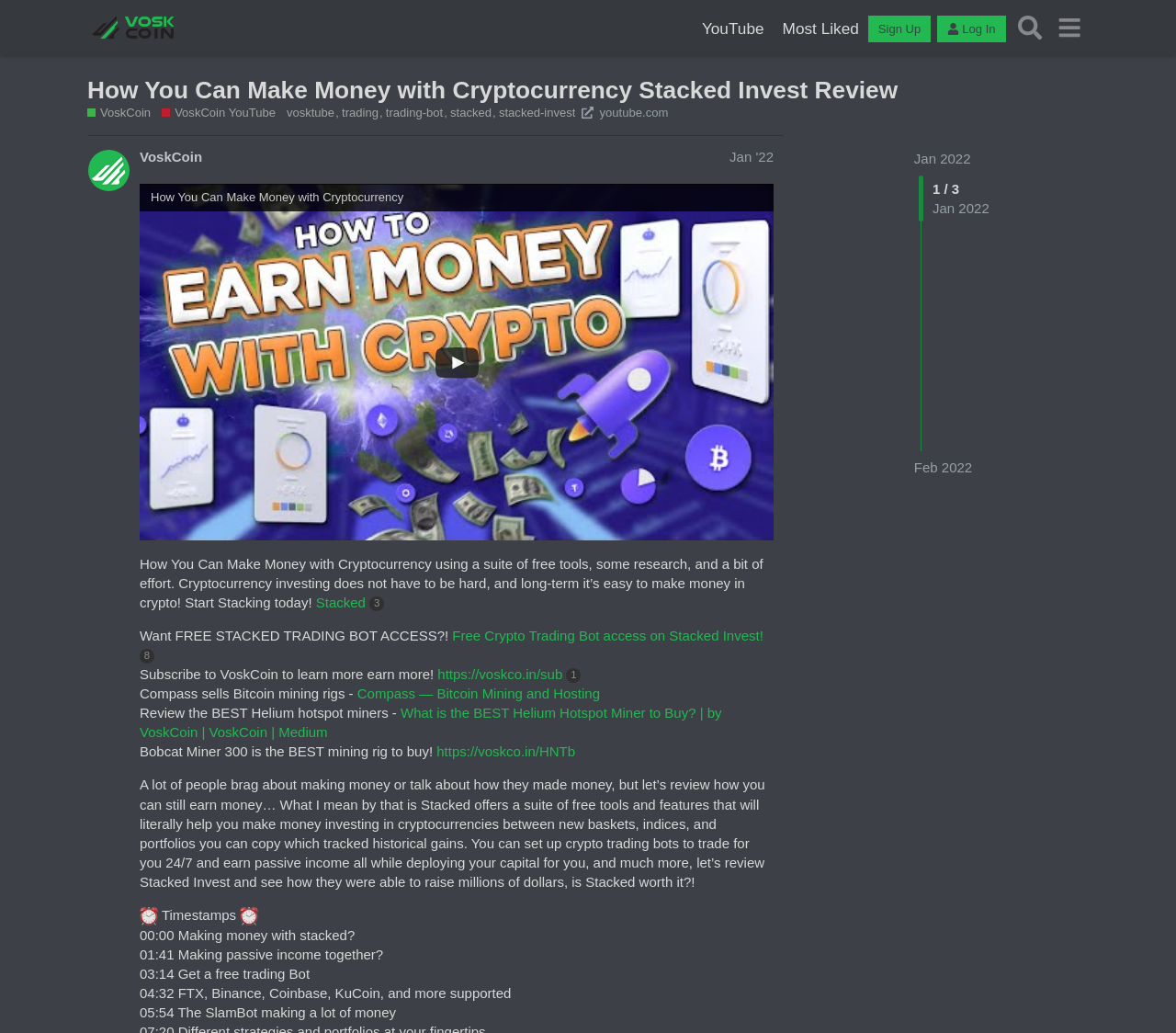Please find the bounding box coordinates of the element's region to be clicked to carry out this instruction: "Check the 'February 2002' calendar".

None